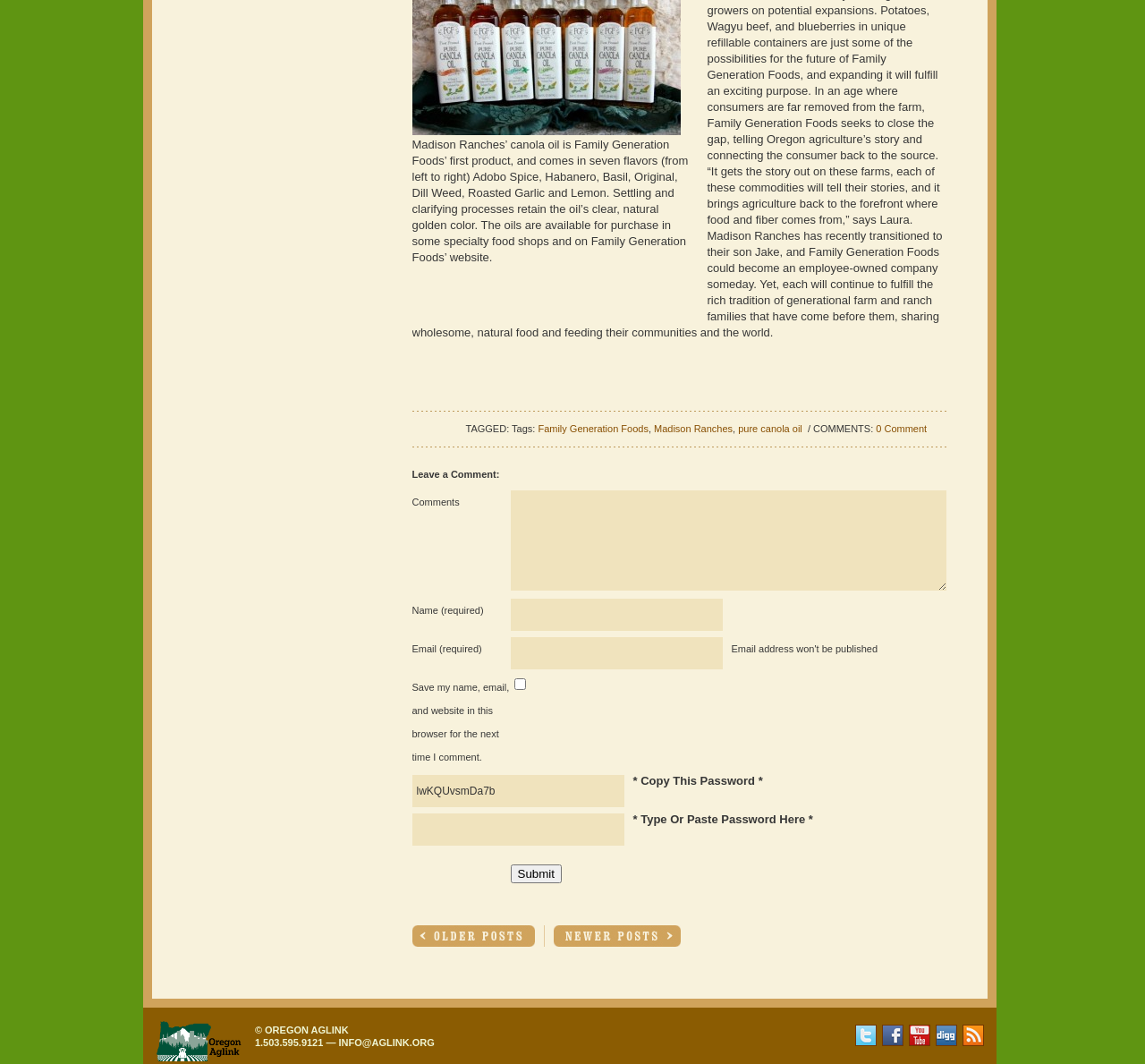Specify the bounding box coordinates of the area to click in order to execute this command: 'Submit the comment'. The coordinates should consist of four float numbers ranging from 0 to 1, and should be formatted as [left, top, right, bottom].

[0.446, 0.812, 0.491, 0.83]